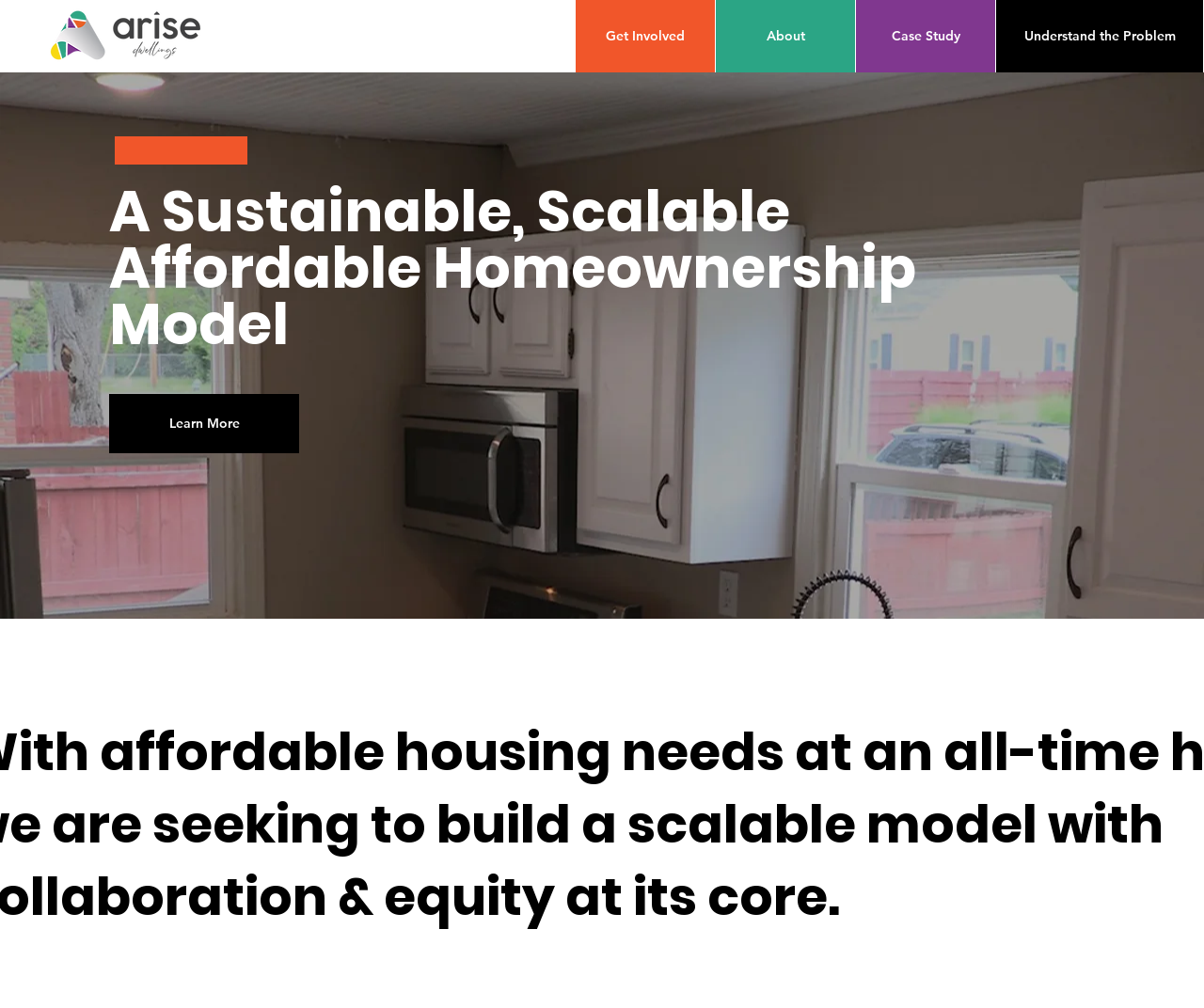What is the purpose of the line separator image?
Using the picture, provide a one-word or short phrase answer.

To separate sections